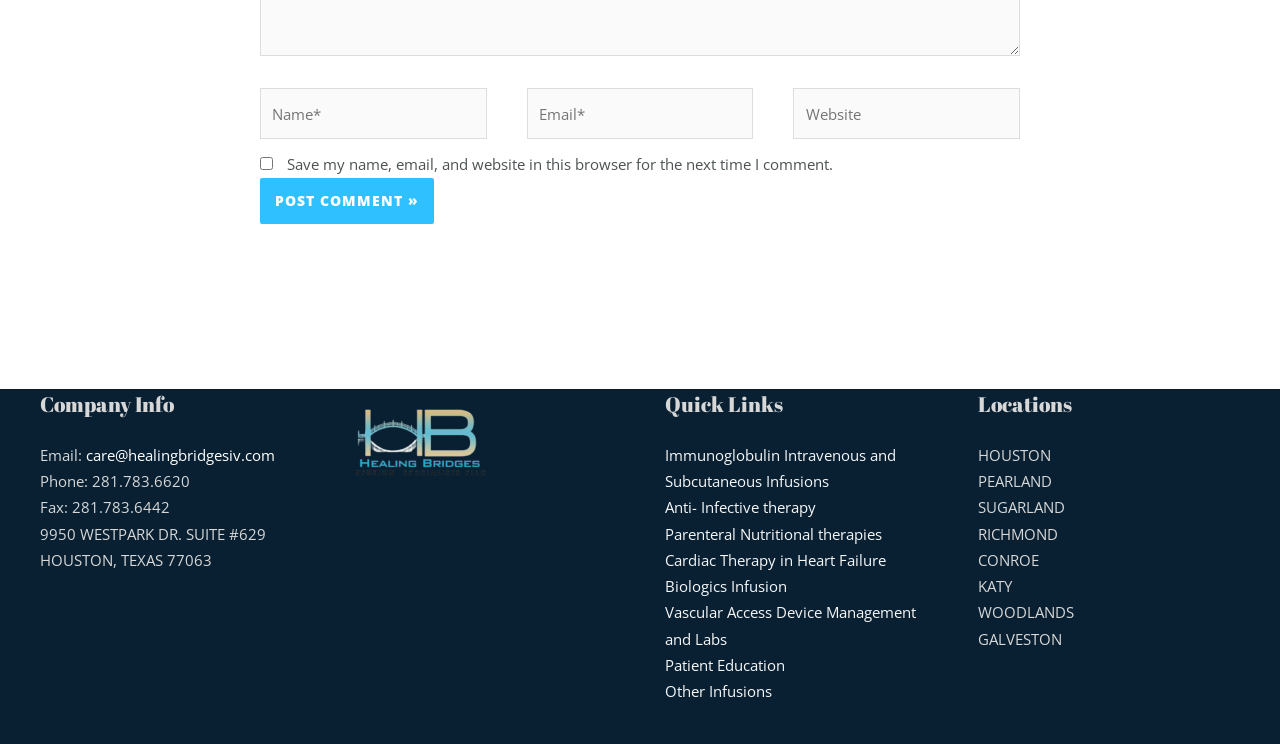How many locations are listed?
Provide a detailed and extensive answer to the question.

The locations are listed in the Footer Widget 2 section, which is labeled as 'Locations'. There are 8 locations listed: HOUSTON, PEARLAND, SUGARLAND, RICHMOND, CONROE, KATY, WOODLANDS, and GALVESTON.